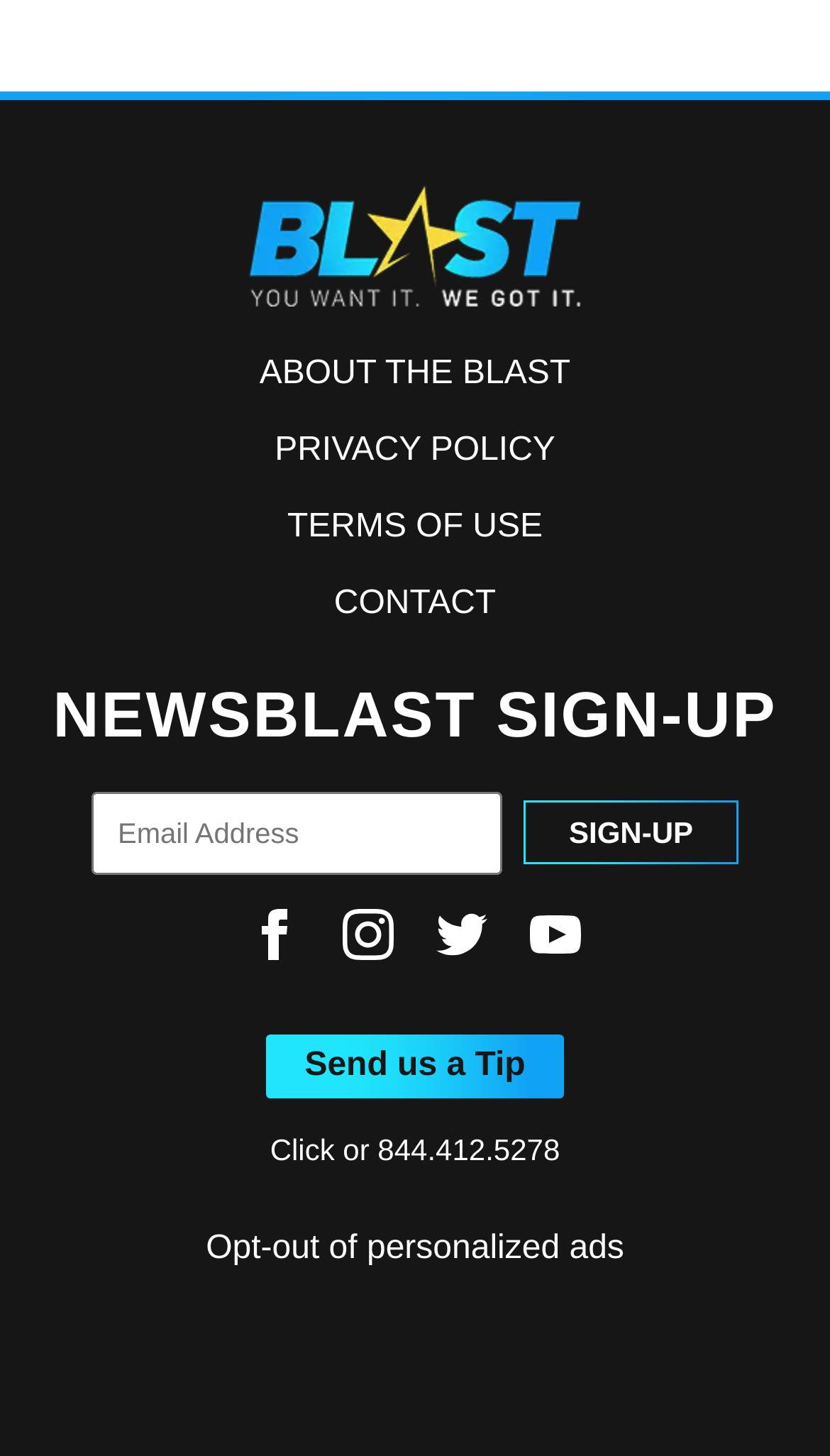What is the contact information provided?
Using the visual information, reply with a single word or short phrase.

Click or 844.412.5278